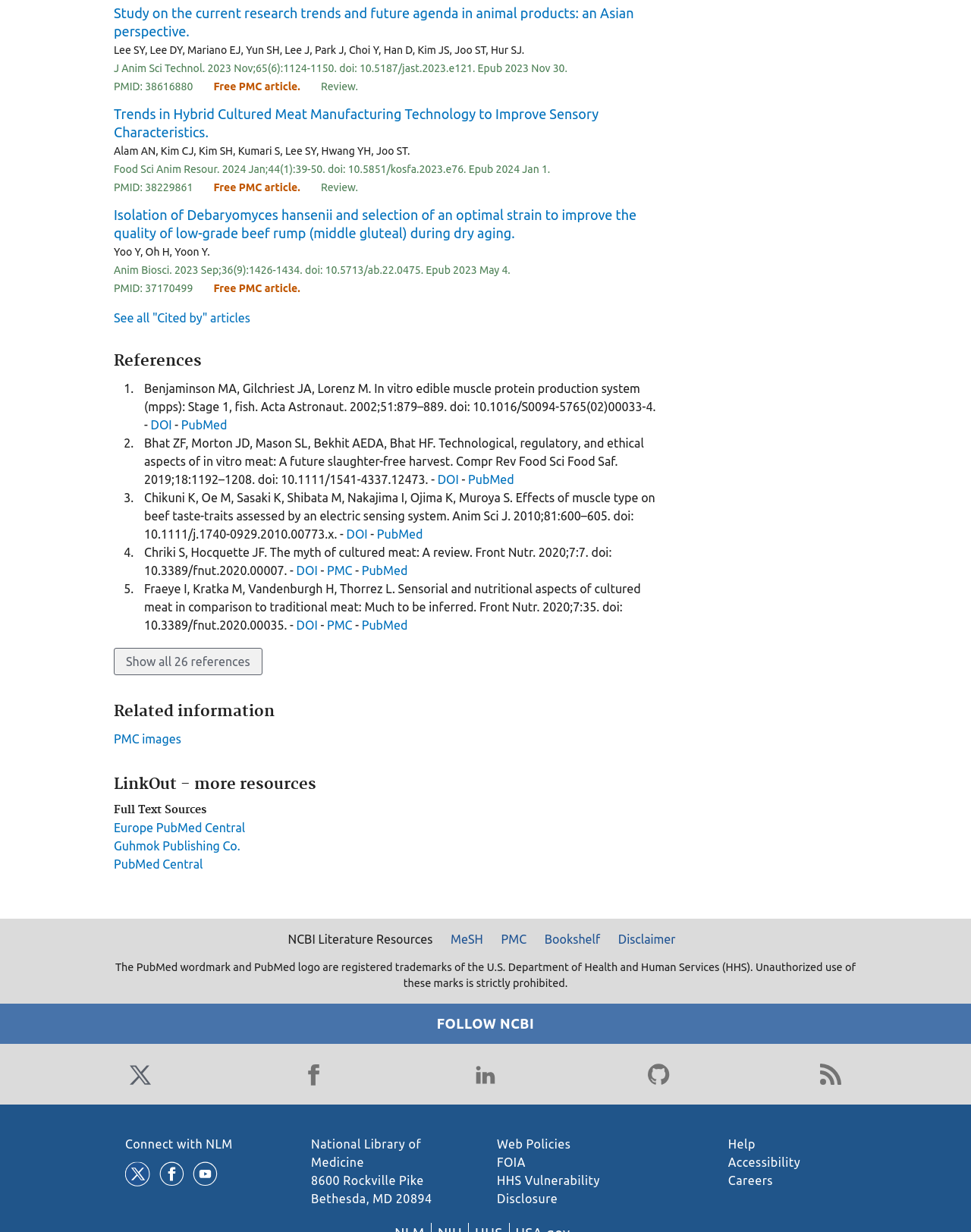What is the DOI of the fifth reference?
Provide an in-depth and detailed explanation in response to the question.

I found the DOI of the fifth reference by looking at the link element with the text 'DOI' which is located next to the static text element with the text 'Fraeye I, Kratka M, Vandenburgh H, Thorrez L. Sensorial and nutritional aspects of cultured meat in comparison to traditional meat: Much to be inferred.'.